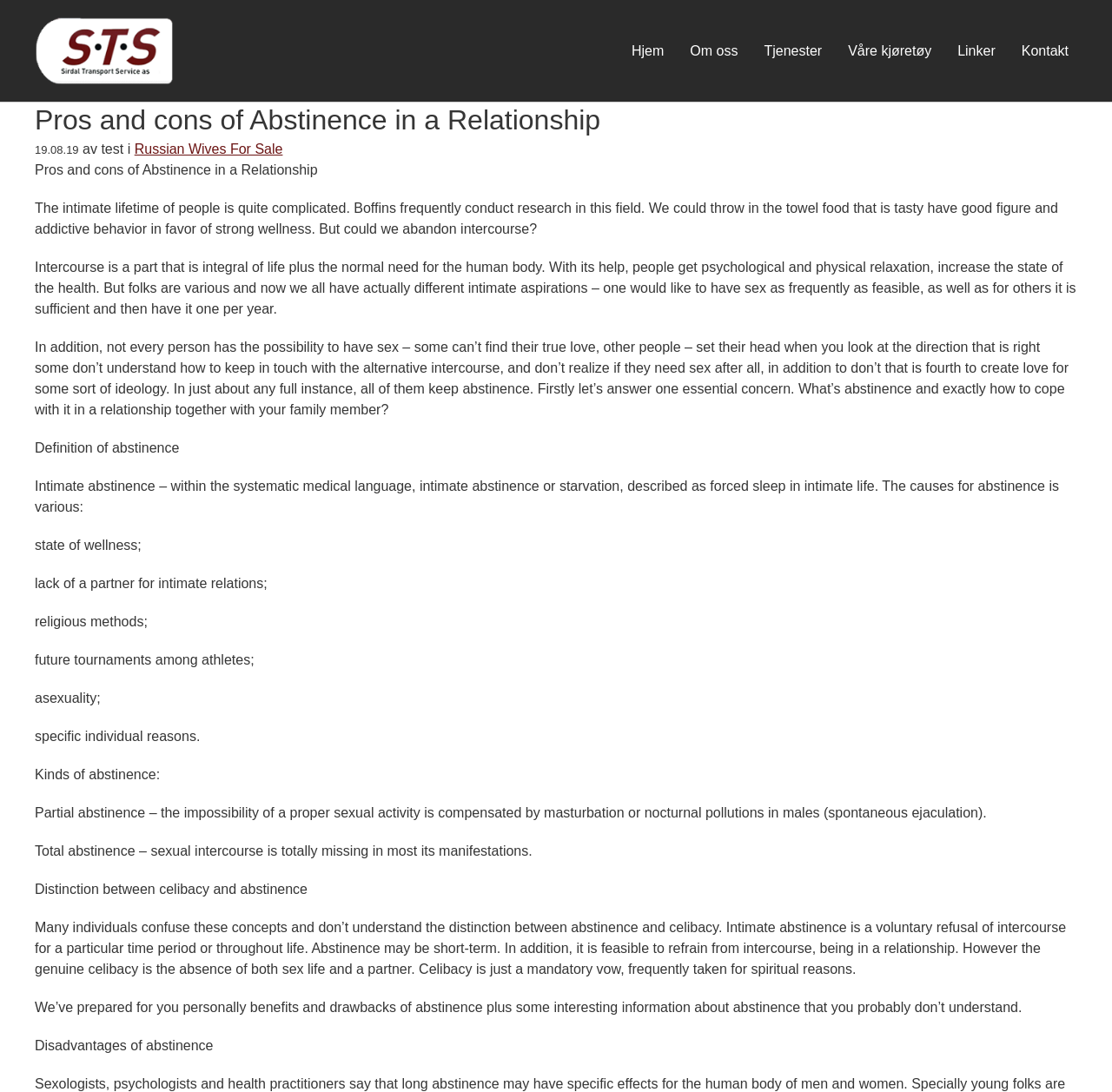Generate the text of the webpage's primary heading.

Pros and cons of Abstinence in a Relationship